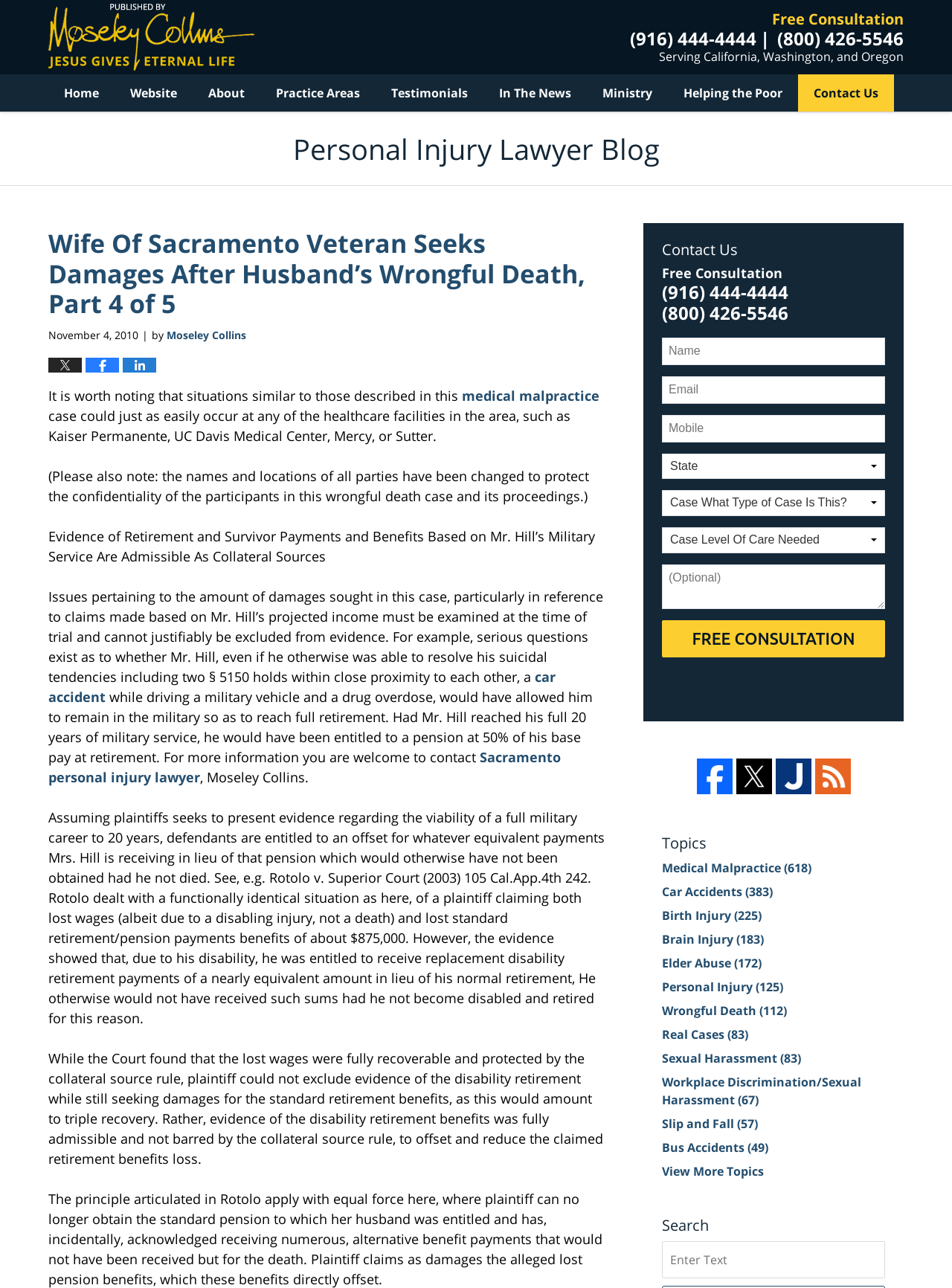Detail the various sections and features present on the webpage.

This webpage appears to be a blog post from a personal injury lawyer's website. At the top, there is a header section with a logo and a navigation menu with links to various pages, including "Home", "Website", "About", "Practice Areas", and "Contact Us". Below the header, there is a title "Widow Seeks Damages After Husband's Wrongful Death" and a subtitle "Part 4 of 5".

The main content of the page is a lengthy article discussing a medical malpractice case. The article is divided into several paragraphs, with headings and subheadings. There are also links to related topics, such as "medical malpractice" and "car accident", scattered throughout the text.

On the right-hand side of the page, there is a sidebar with several sections. The top section has links to social media profiles, including Facebook, Twitter, and Justia. Below that, there is a section with links to various topics, such as "Medical Malpractice", "Car Accidents", and "Wrongful Death". Further down, there is a search box where users can search for specific topics on the blog.

At the bottom of the page, there is a footer section with contact information, including a phone number and an email address. There is also a link to a "Free Consultation" and a brief description of the law firm's services.